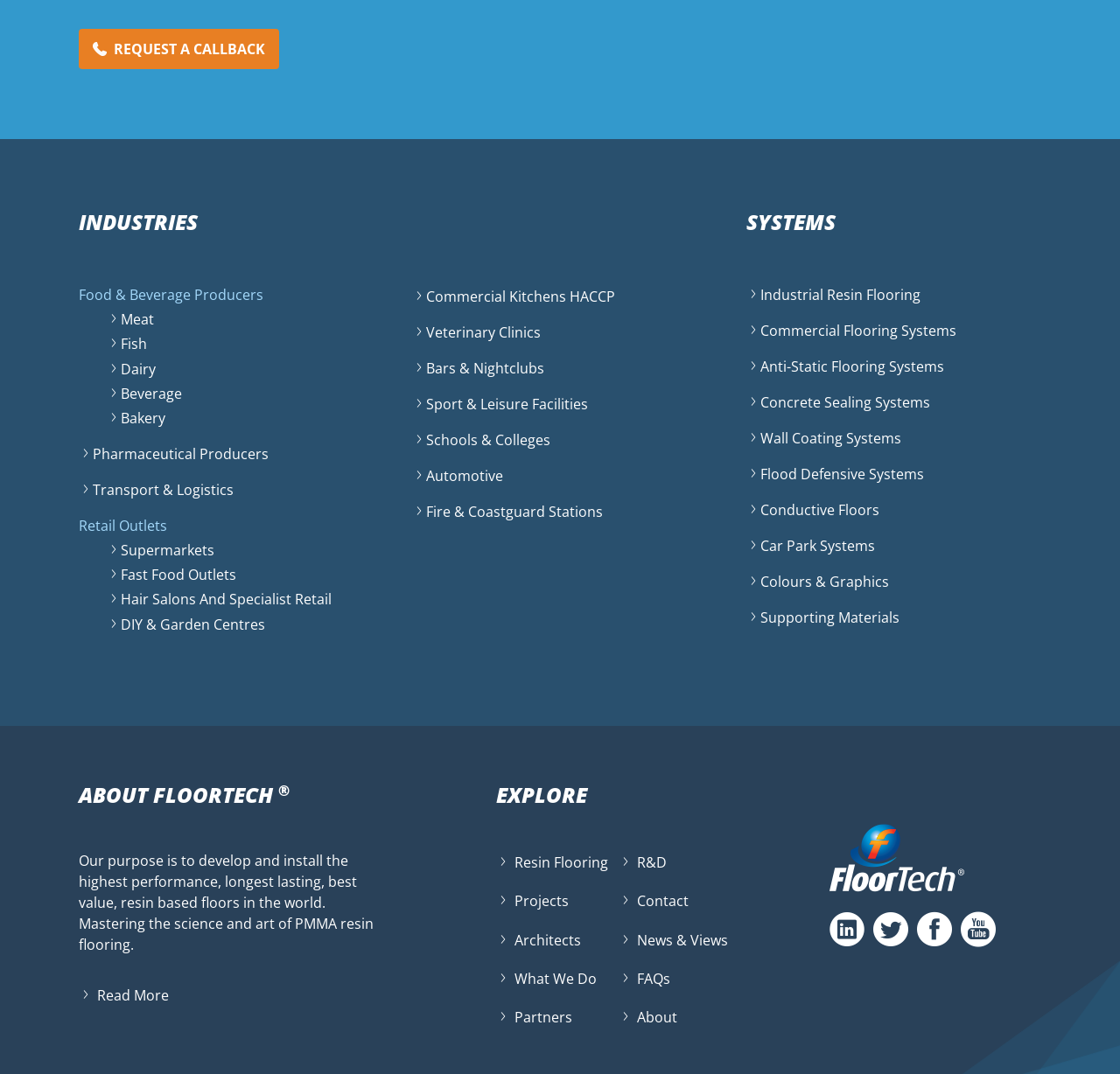Determine the bounding box coordinates of the clickable element necessary to fulfill the instruction: "Explore industries in Food & Beverage Producers". Provide the coordinates as four float numbers within the 0 to 1 range, i.e., [left, top, right, bottom].

[0.07, 0.266, 0.235, 0.283]